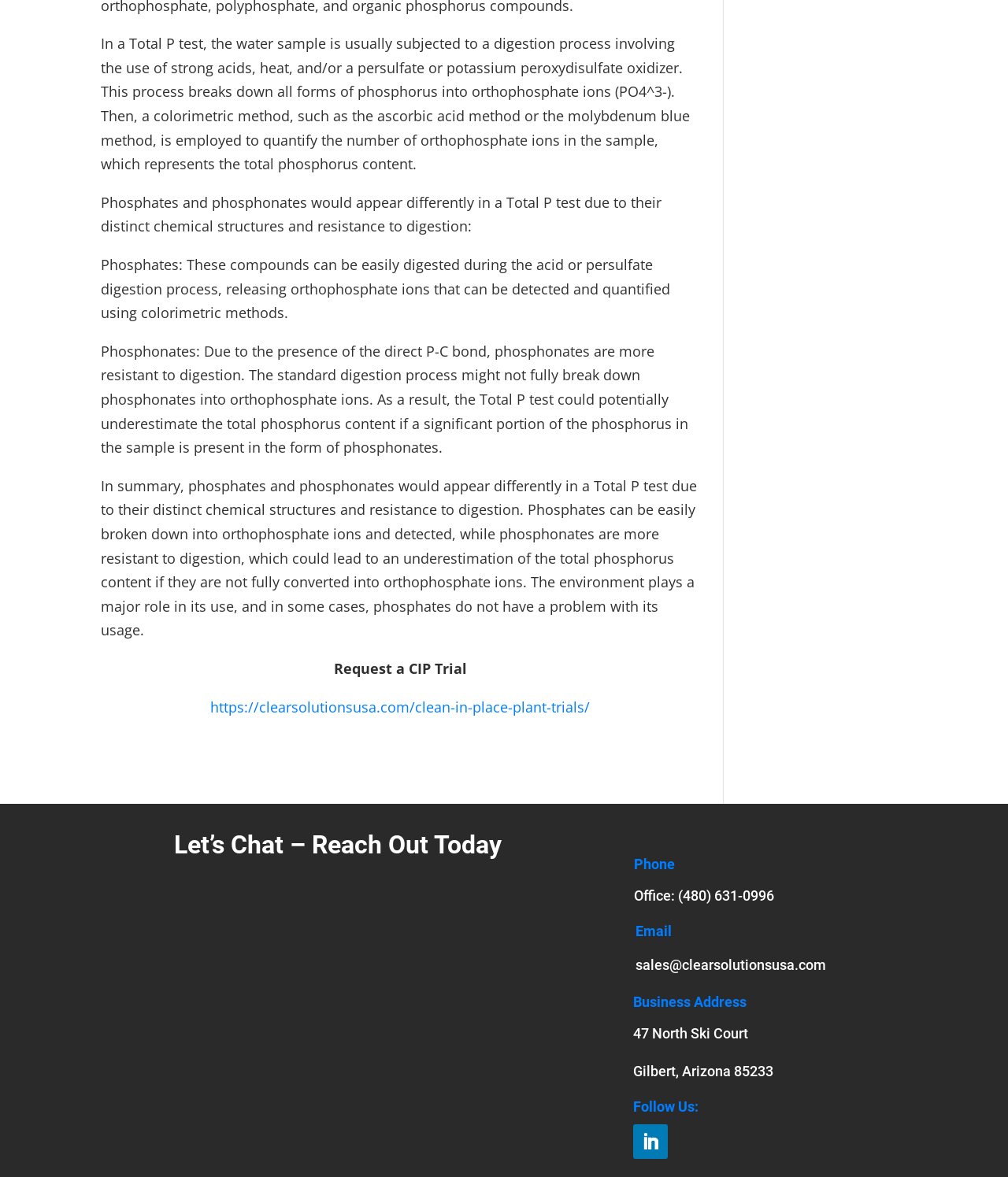What is the purpose of the 'Request a CIP Trial' button?
Look at the image and respond with a one-word or short phrase answer.

To request a trial